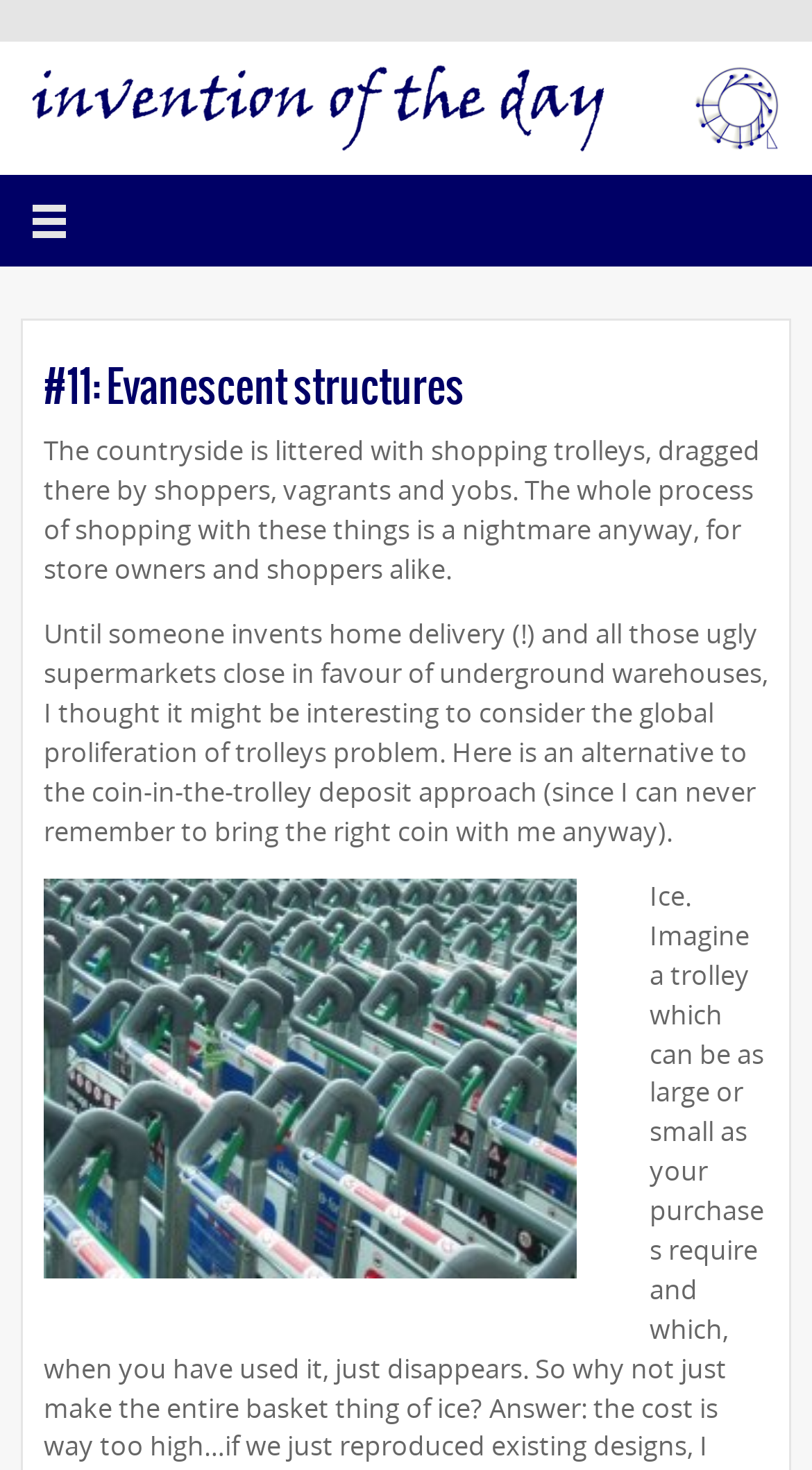Answer the question using only one word or a concise phrase: What is the proposed solution?

Alternative to coin-in-the-trolley deposit